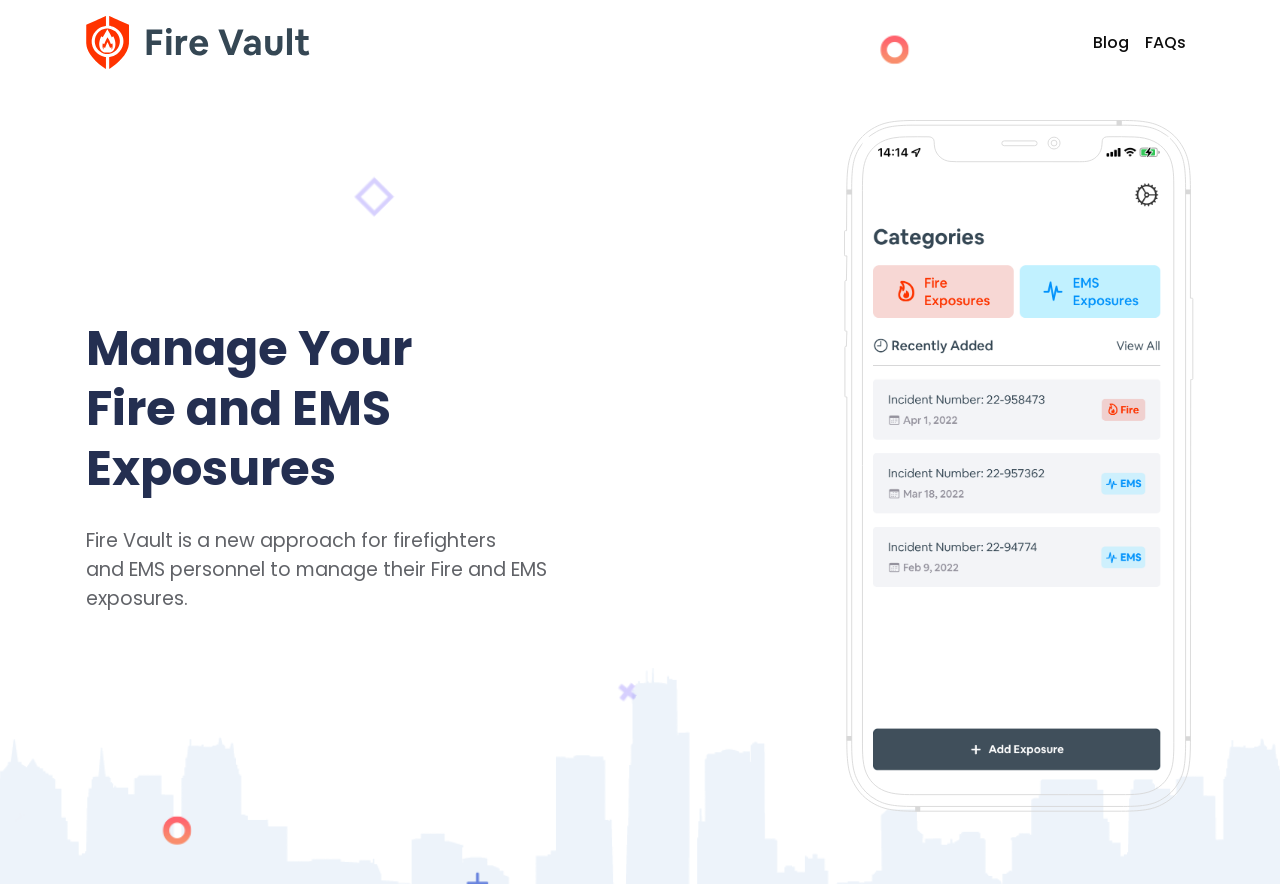Using the format (top-left x, top-left y, bottom-right x, bottom-right y), provide the bounding box coordinates for the described UI element. All values should be floating point numbers between 0 and 1: FAQs

[0.888, 0.025, 0.933, 0.071]